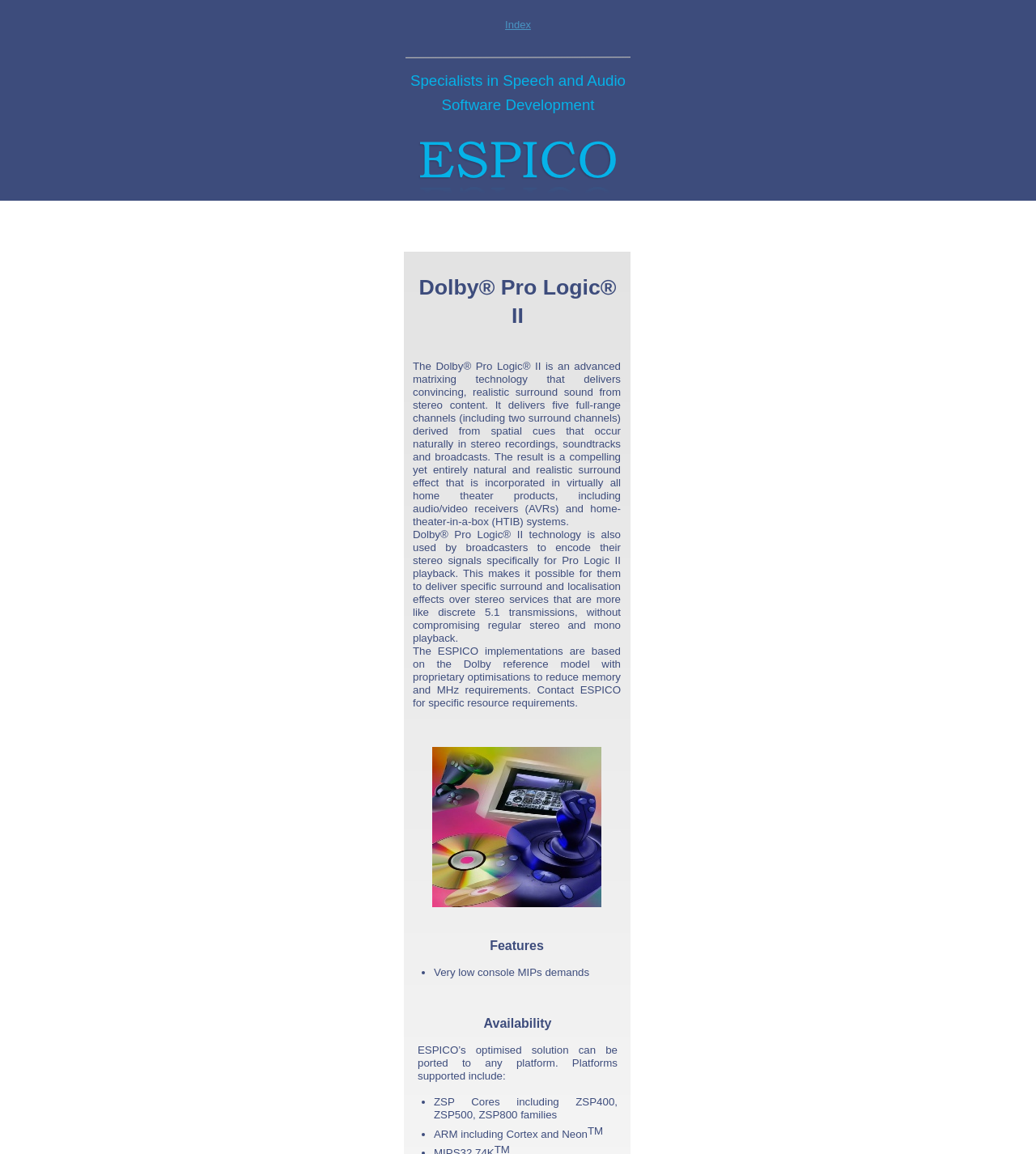Extract the bounding box coordinates for the HTML element that matches this description: "Join or Renew Online". The coordinates should be four float numbers between 0 and 1, i.e., [left, top, right, bottom].

None